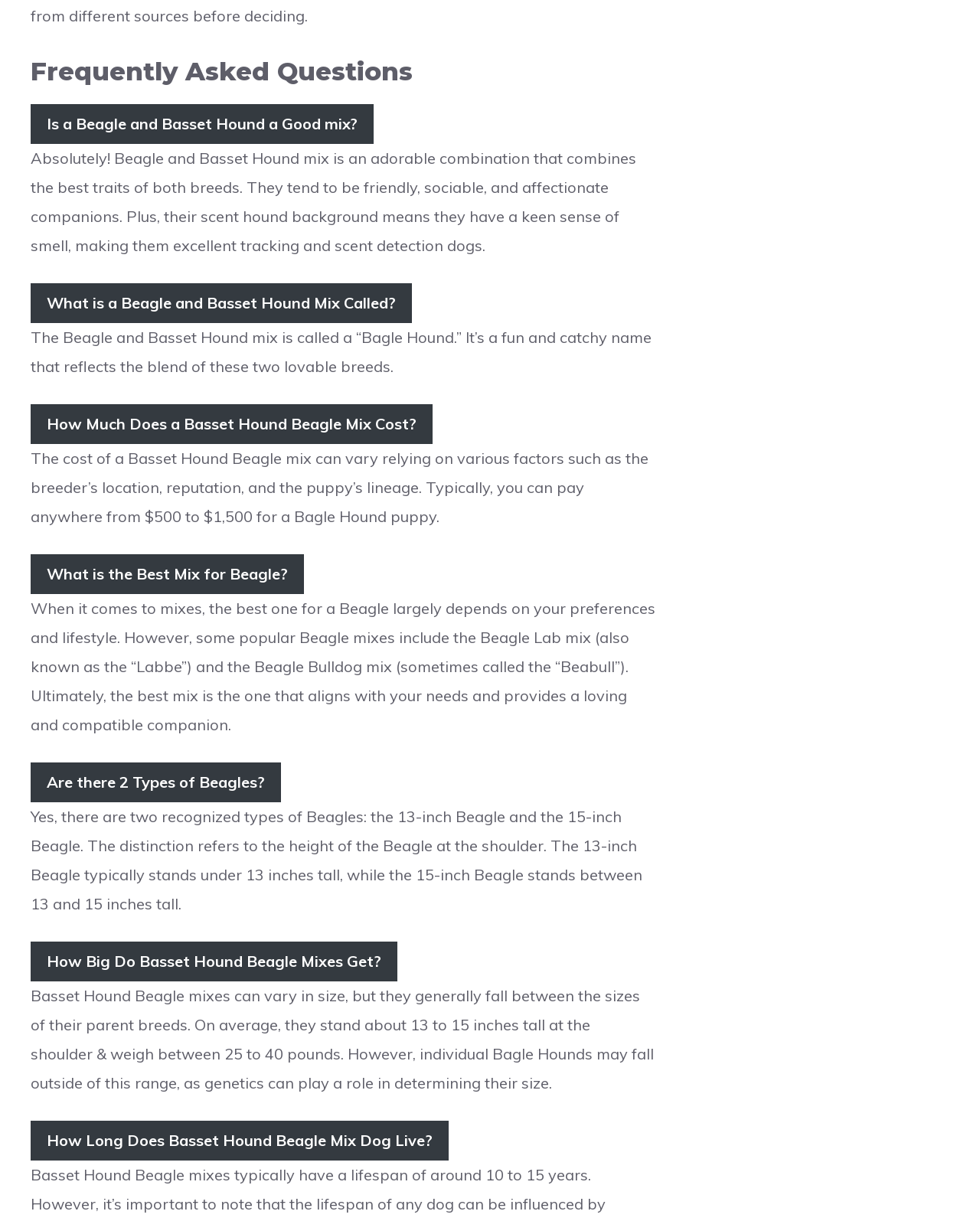How much does a Basset Hound Beagle mix cost?
Based on the image, answer the question in a detailed manner.

The answer can be found by looking at the third button and its corresponding StaticText, which states that the cost of a Basset Hound Beagle mix can vary but typically ranges from $500 to $1,500.